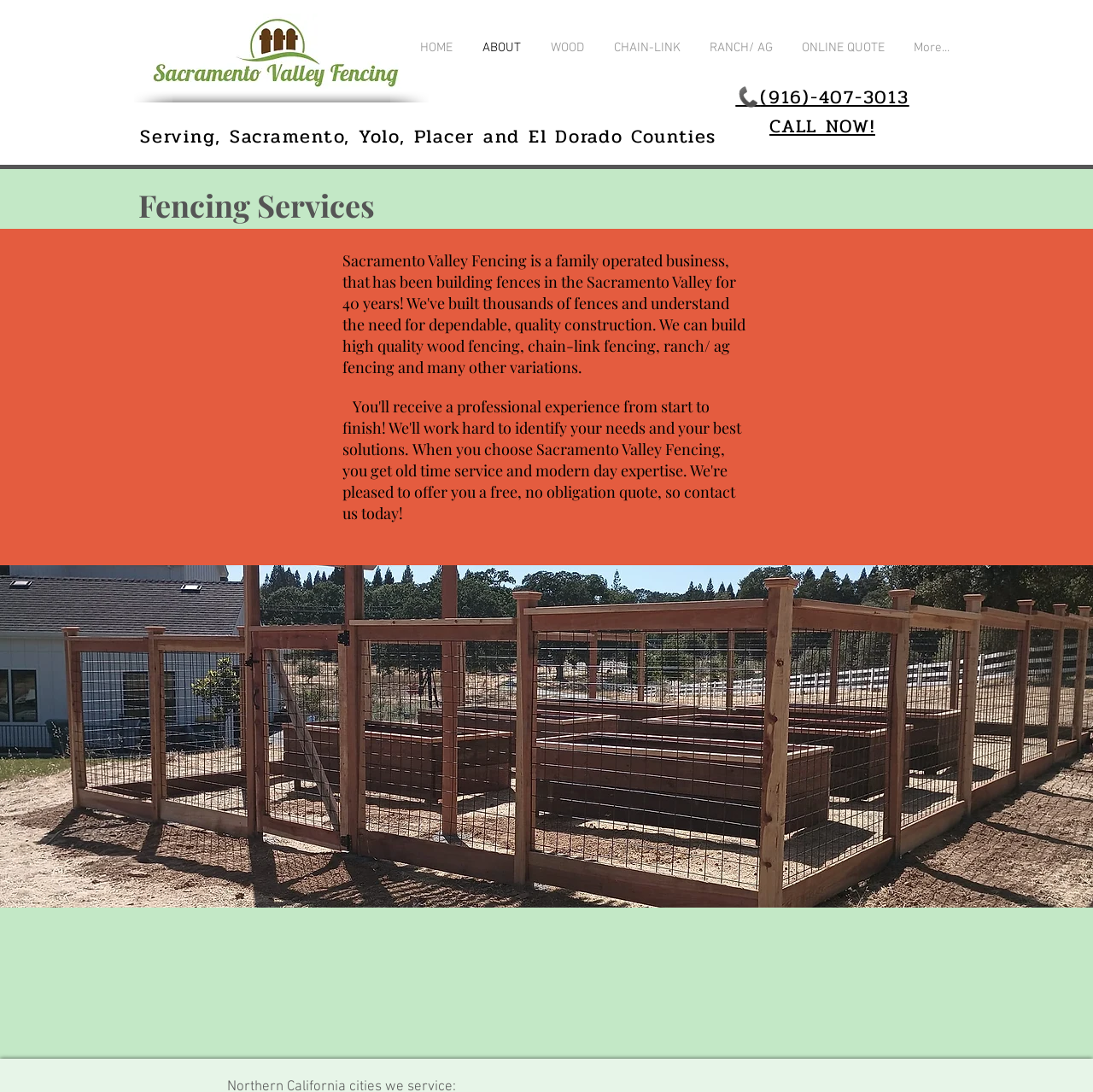Please reply to the following question with a single word or a short phrase:
What is the company's phone number?

(916)-407-3013